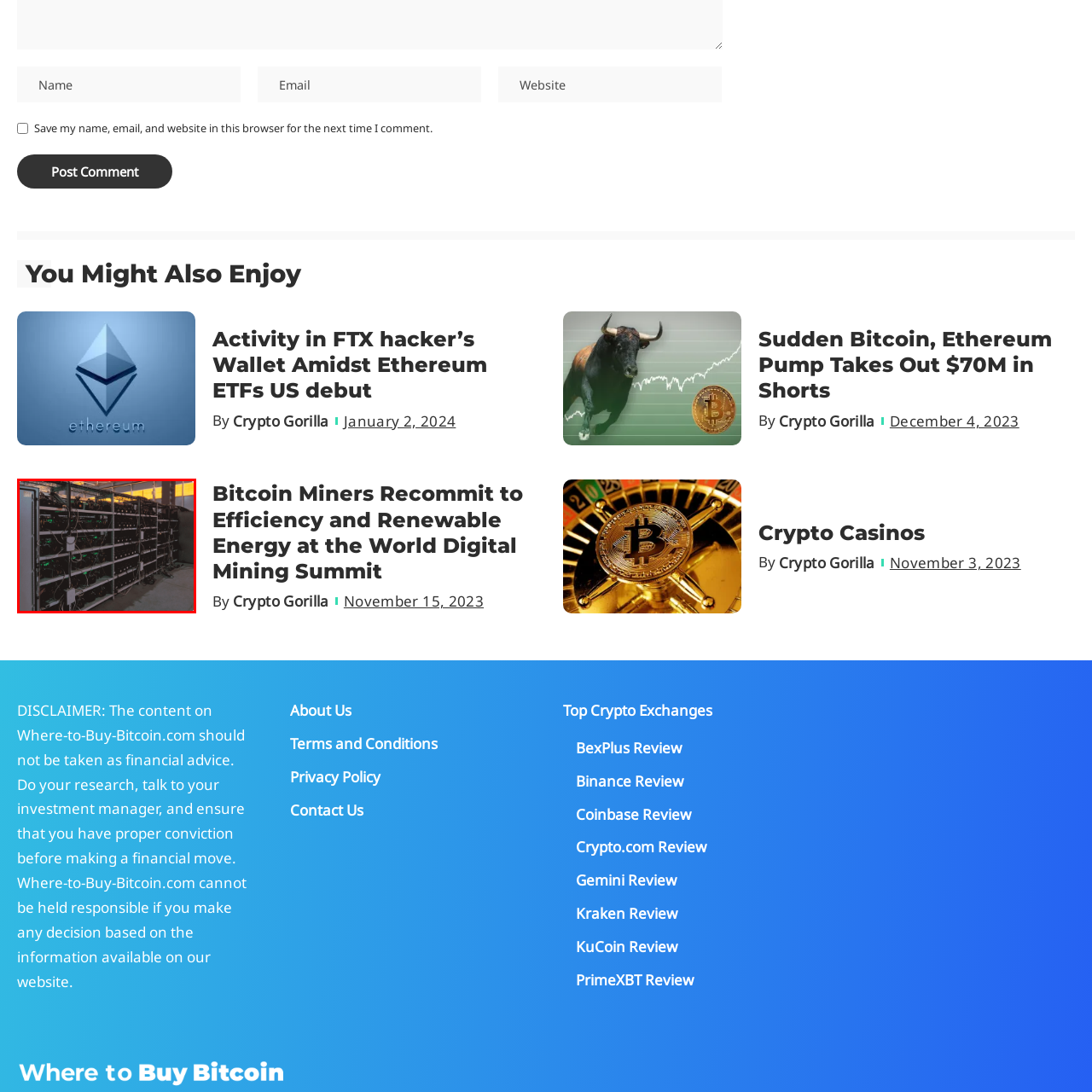Direct your attention to the part of the image marked by the red boundary and give a detailed response to the following question, drawing from the image: What is the purpose of the cables in the image?

The cables in the image are connected to the ASIC miners, and they facilitate the operation of these devices. This is evident from the caption, which mentions that the cables enable the devices to function.